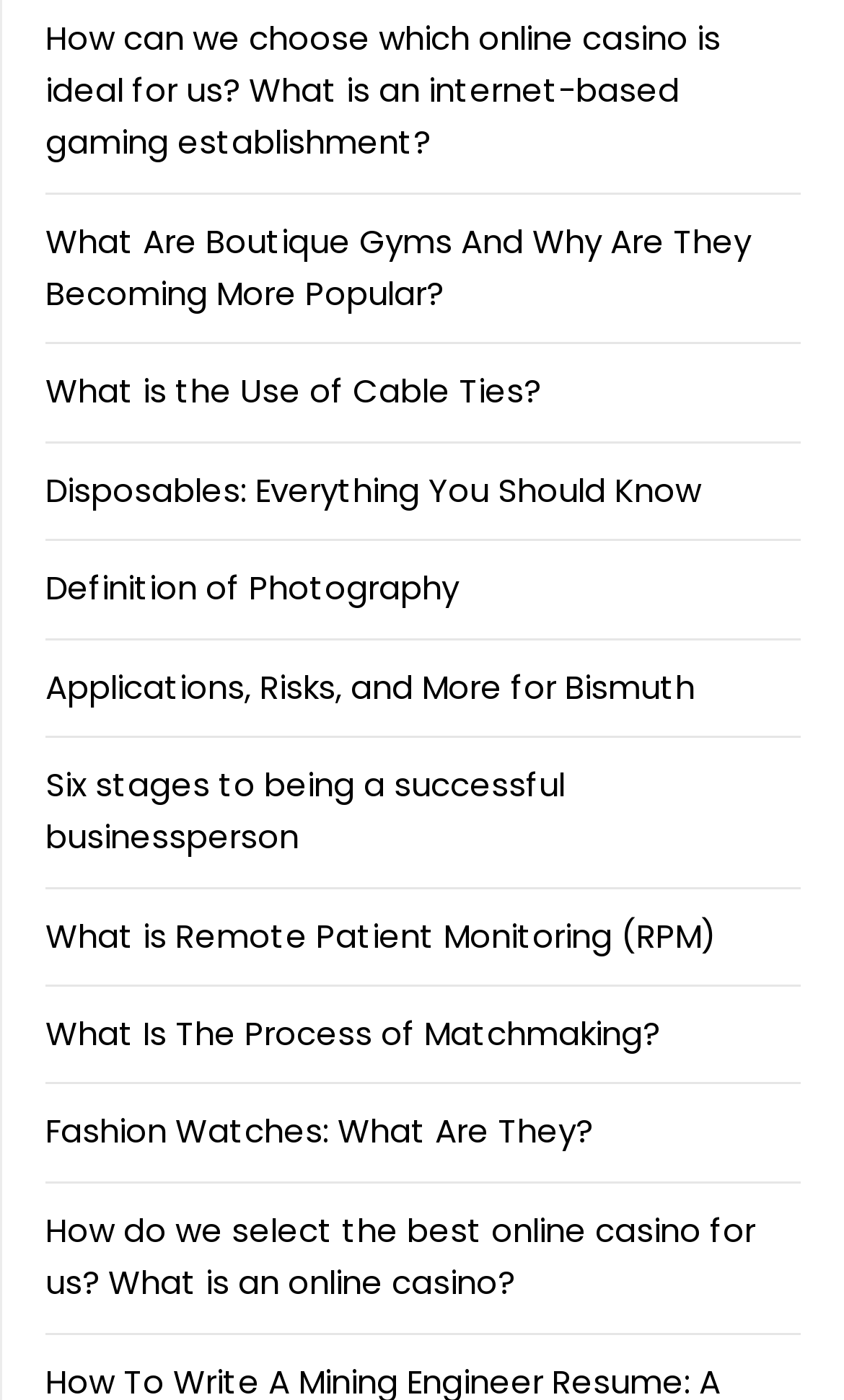Specify the bounding box coordinates of the area to click in order to follow the given instruction: "Find out about remote patient monitoring."

[0.054, 0.652, 0.849, 0.684]